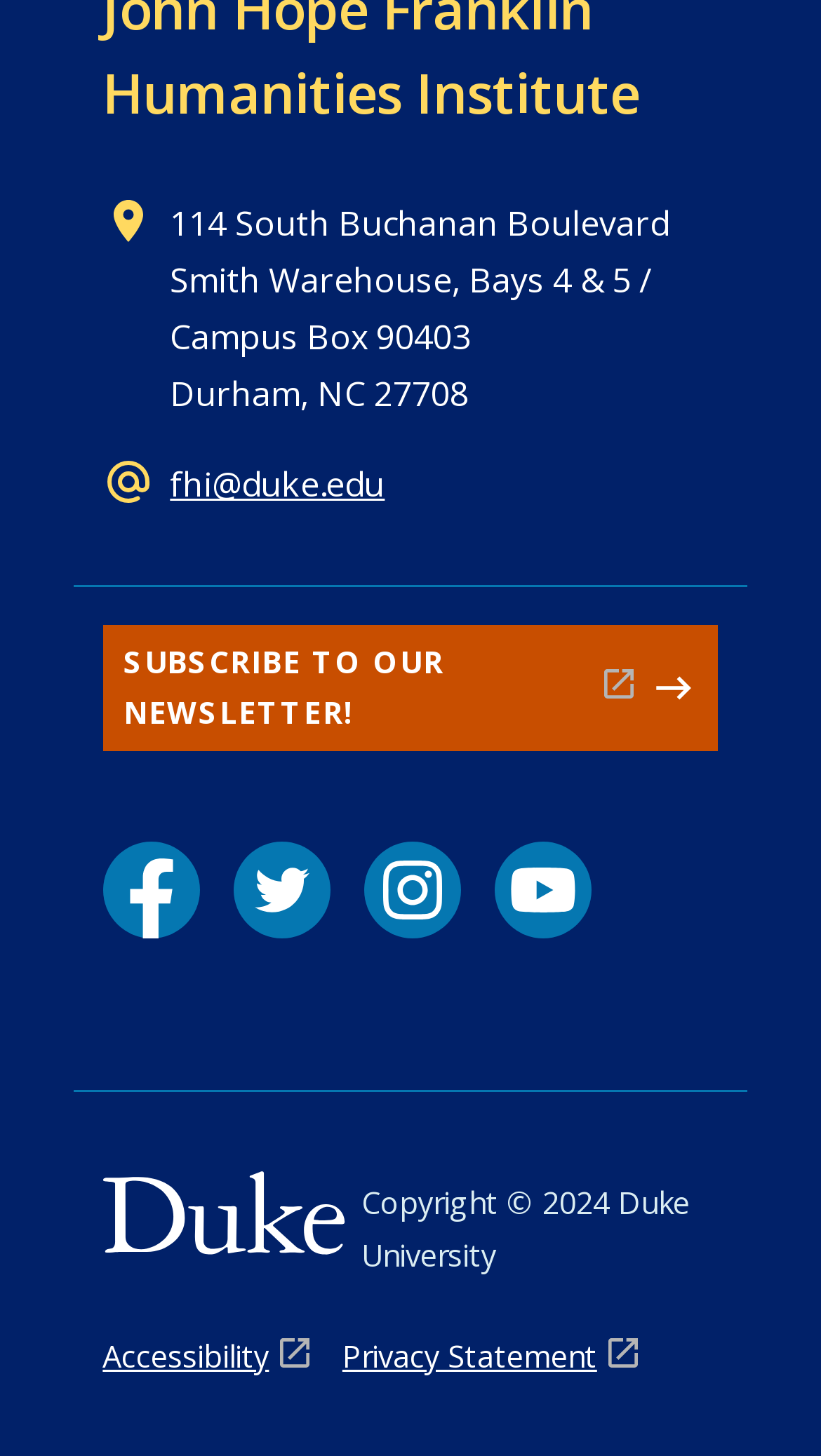Locate the bounding box of the UI element described by: "Subscribe to our newsletter!" in the given webpage screenshot.

[0.125, 0.429, 0.875, 0.516]